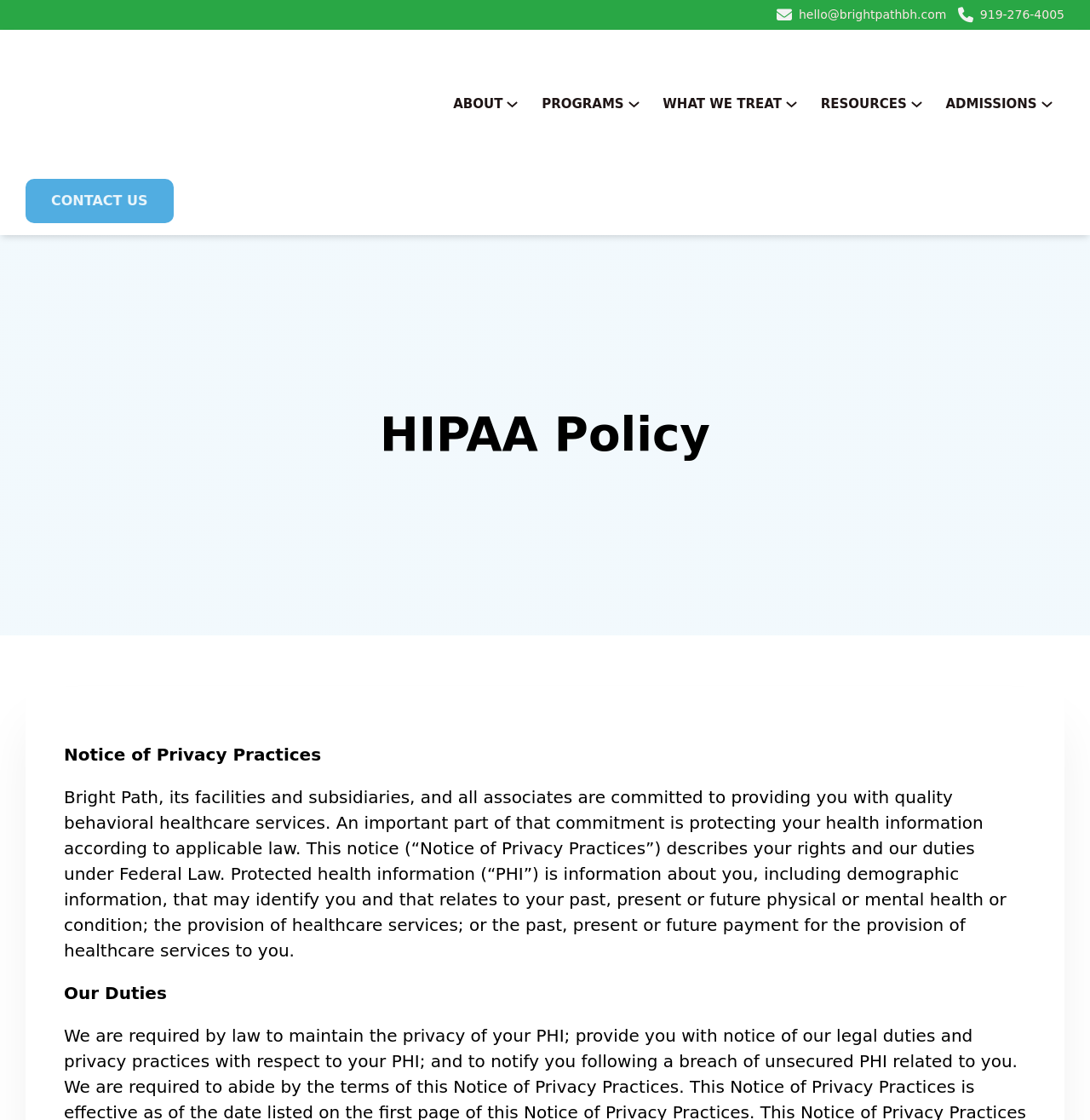Using the webpage screenshot, locate the HTML element that fits the following description and provide its bounding box: "What We Treat".

[0.608, 0.083, 0.717, 0.103]